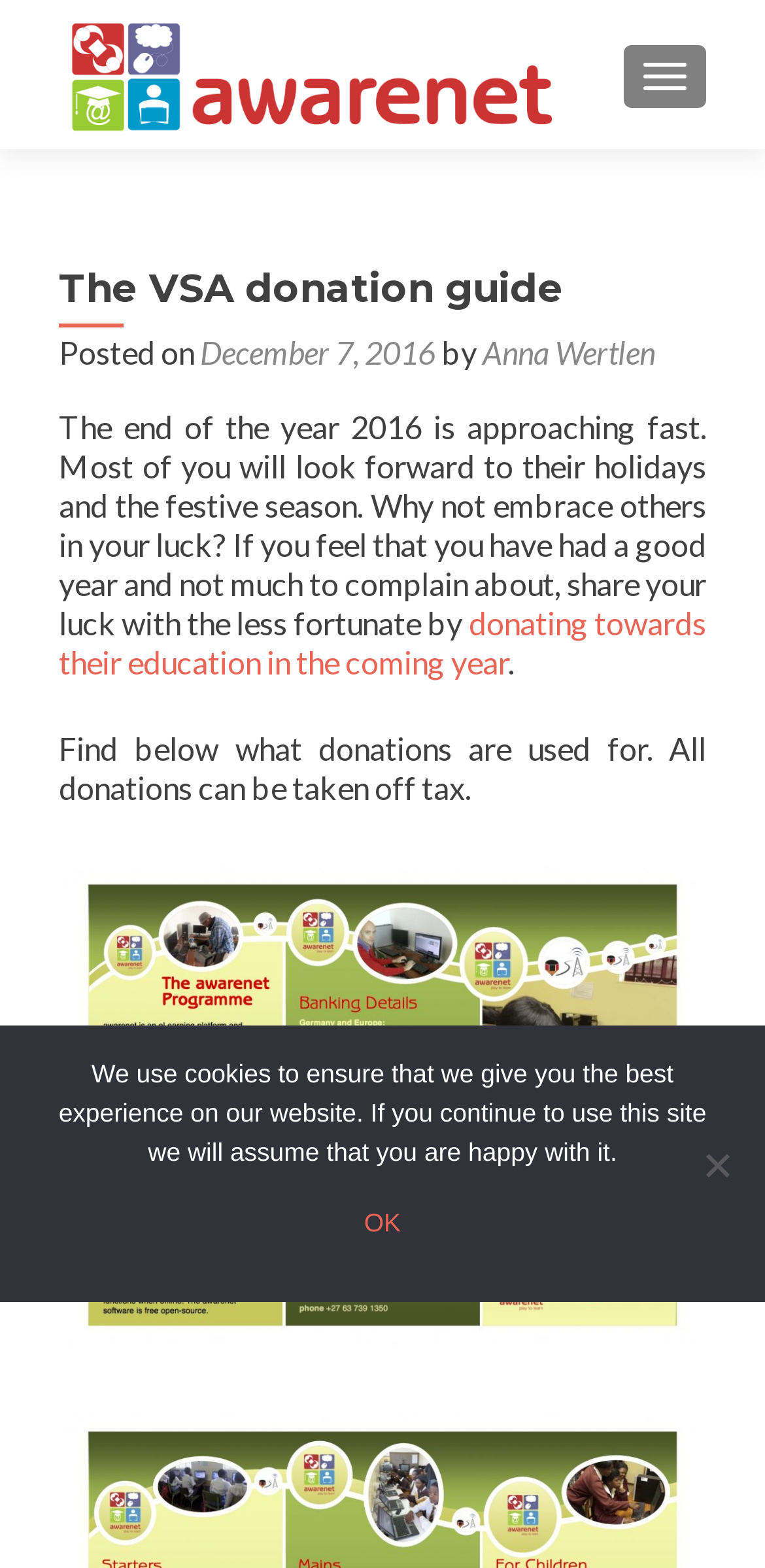Answer in one word or a short phrase: 
What is the date of the posted article?

December 7, 2016